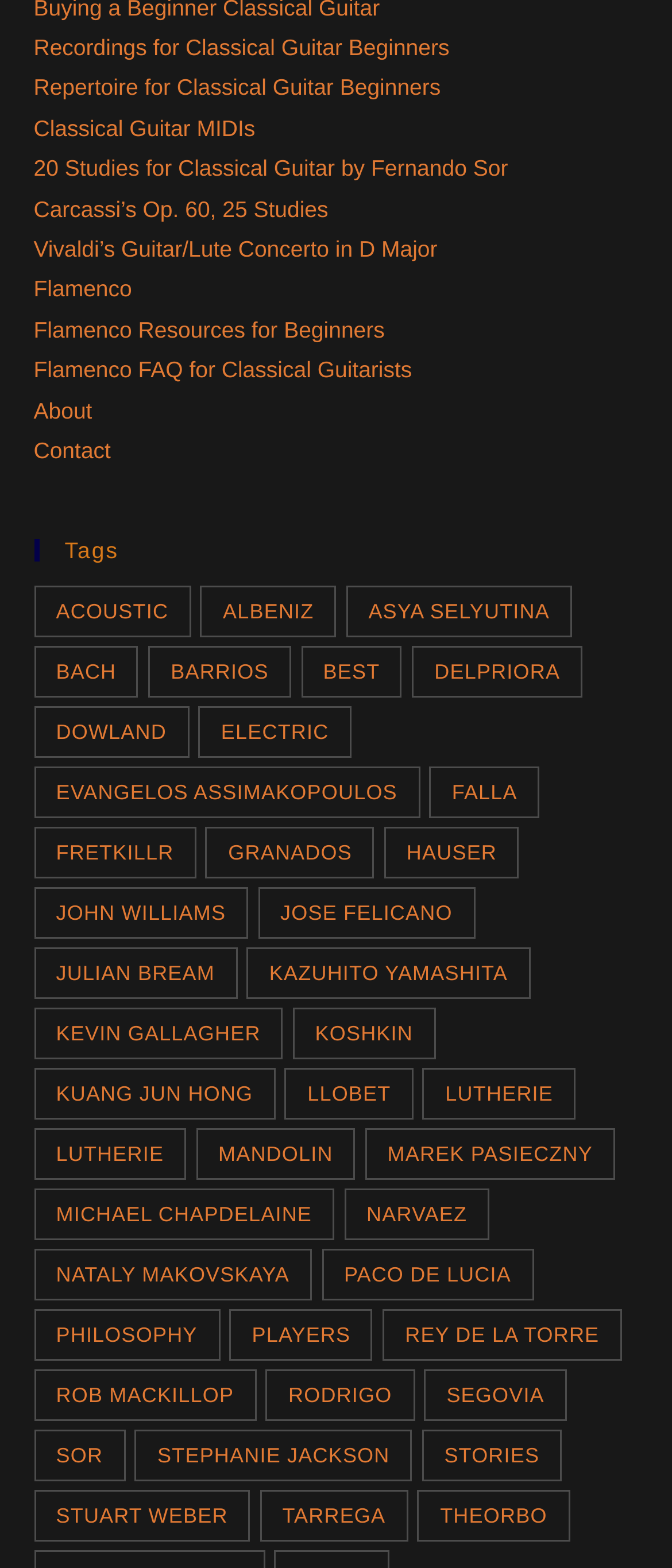Please give a short response to the question using one word or a phrase:
What is the name of the guitarist with 9 items?

Julian Bream